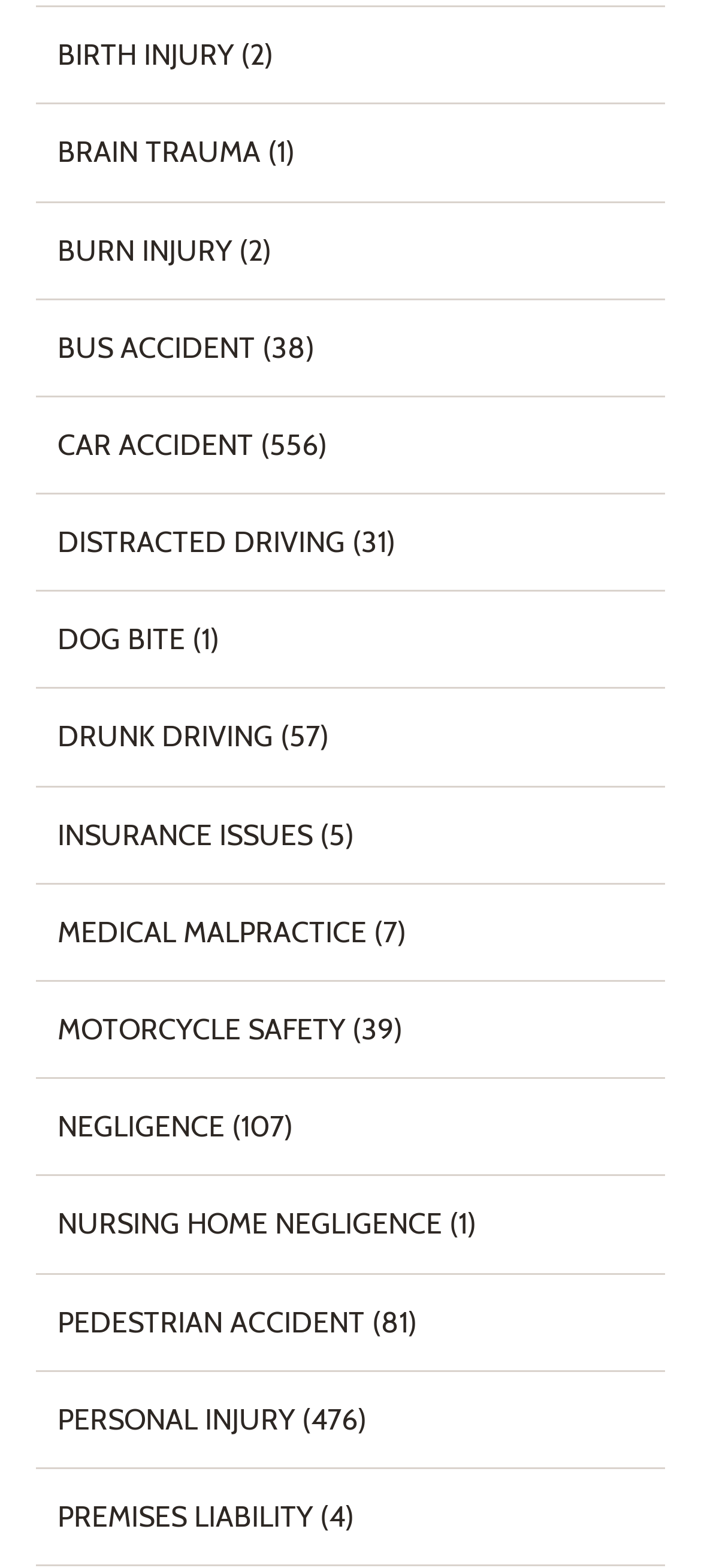Find the bounding box coordinates of the area that needs to be clicked in order to achieve the following instruction: "Click on CAR ACCIDENT". The coordinates should be specified as four float numbers between 0 and 1, i.e., [left, top, right, bottom].

[0.082, 0.273, 0.362, 0.295]